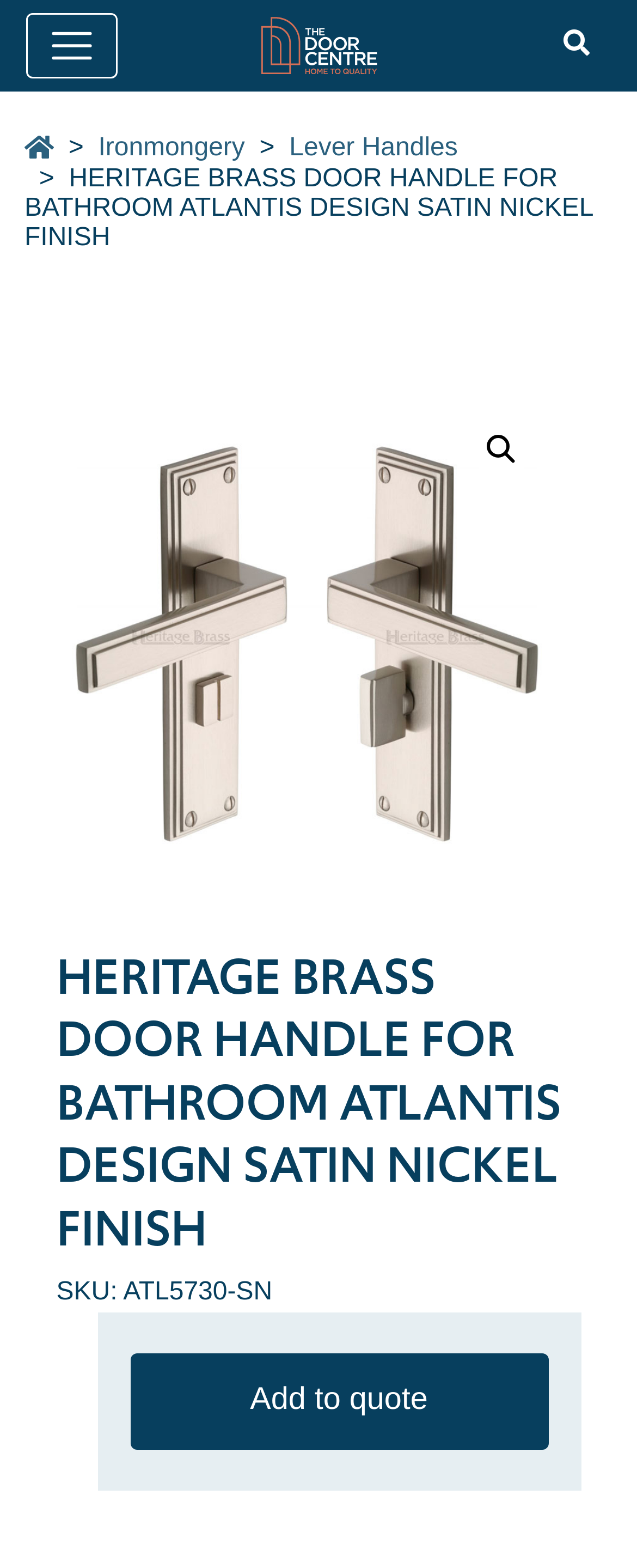Find the bounding box coordinates for the HTML element described as: "Ironmongery". The coordinates should consist of four float values between 0 and 1, i.e., [left, top, right, bottom].

[0.154, 0.085, 0.384, 0.105]